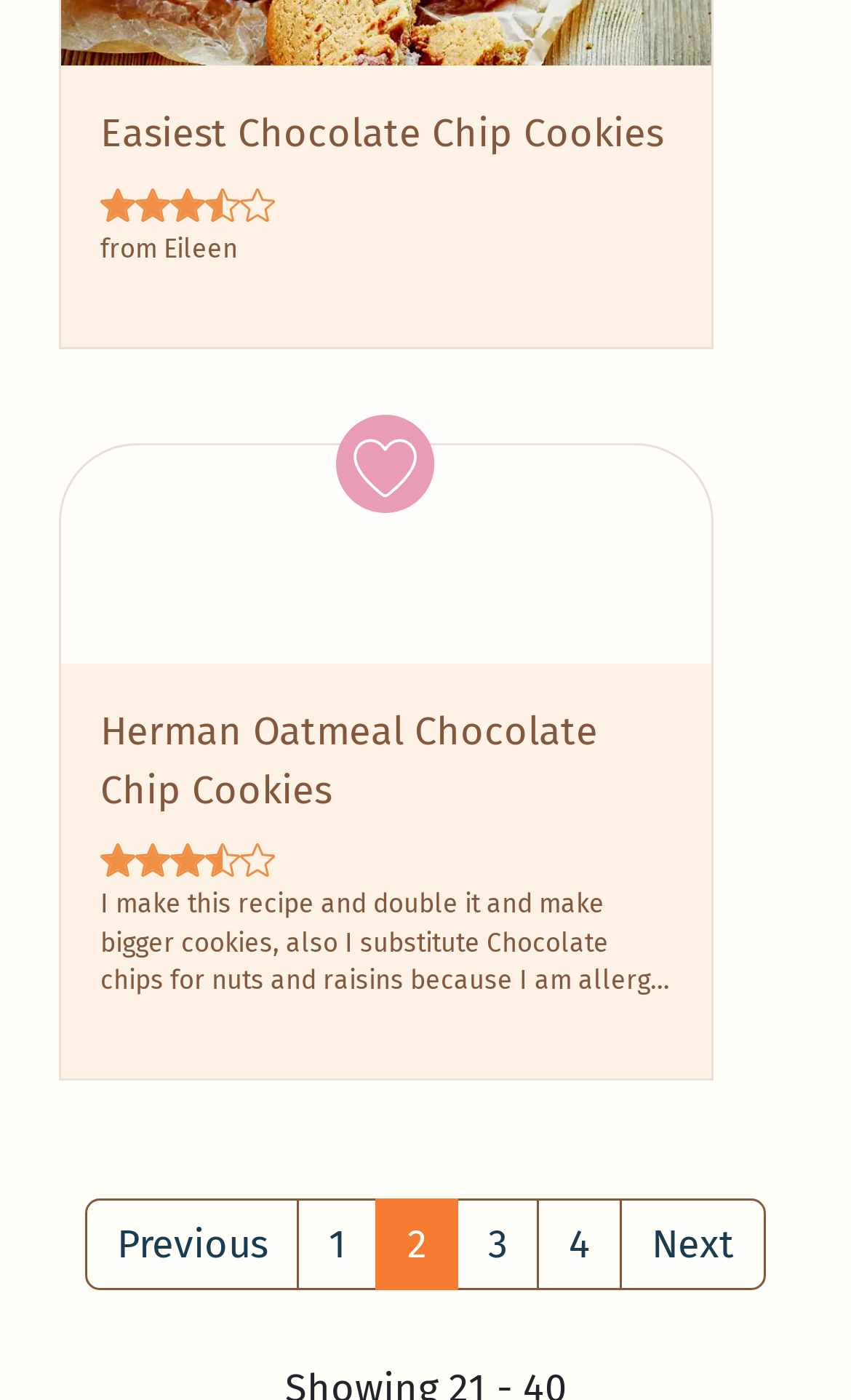What is the substitution made in the second recipe?
By examining the image, provide a one-word or phrase answer.

Chocolate chips for nuts and raisins